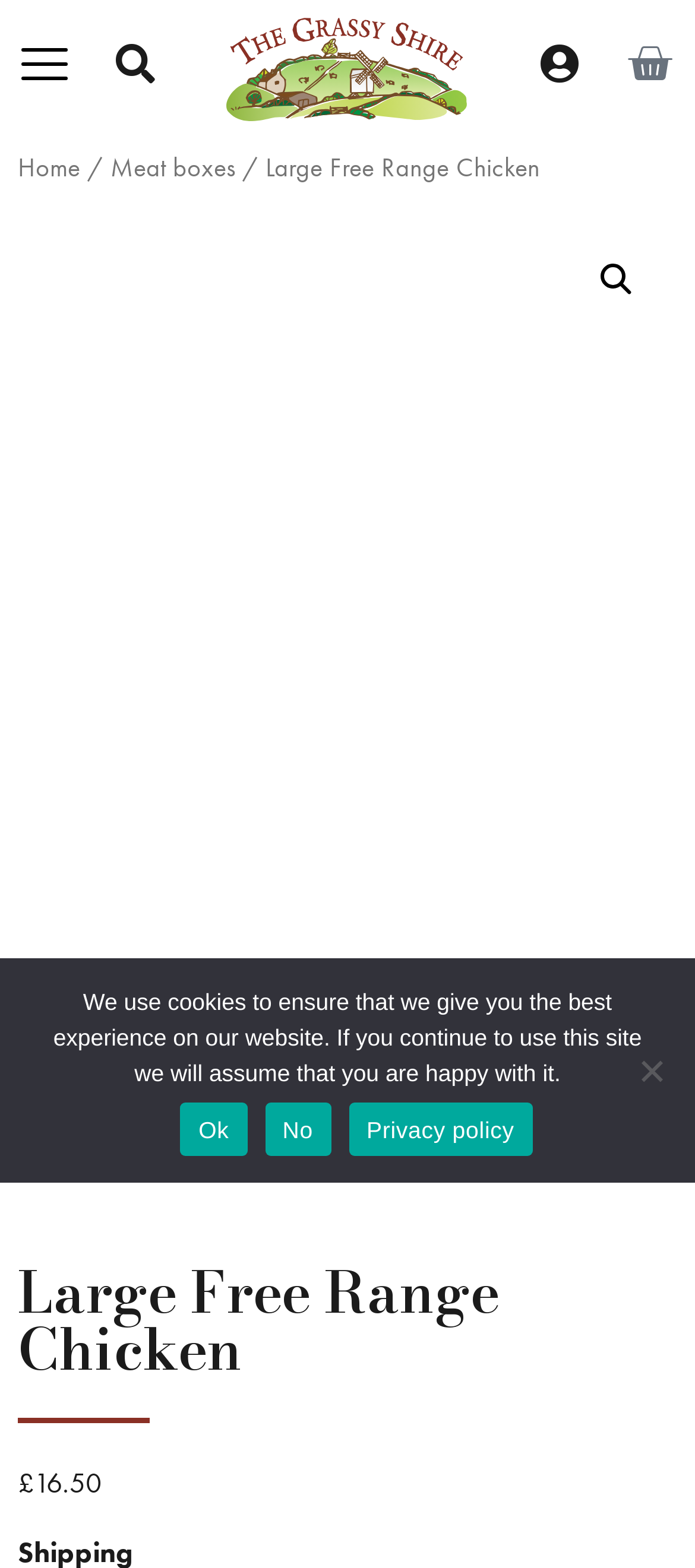Locate the primary heading on the webpage and return its text.

Large Free Range Chicken